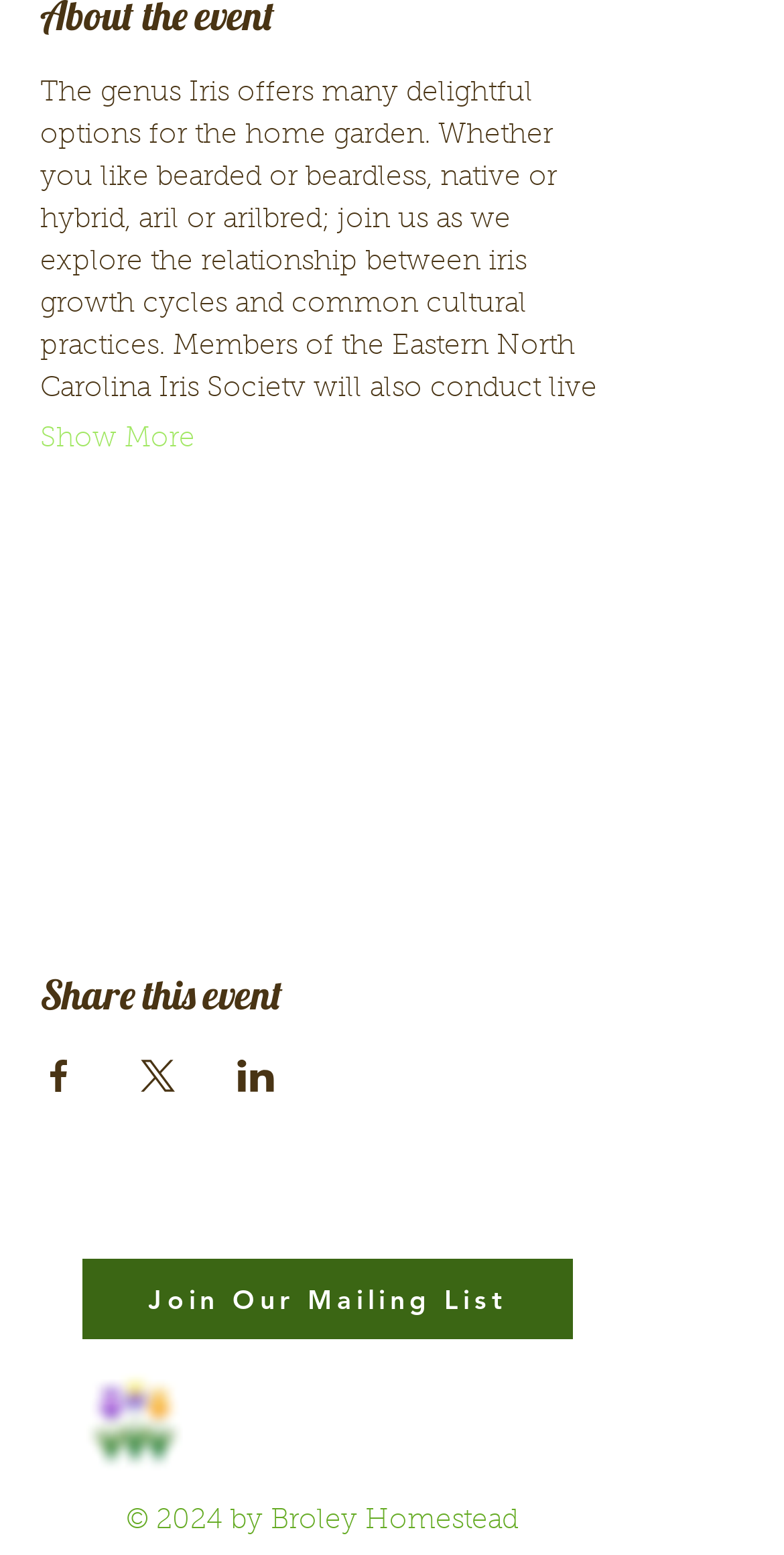From the given element description: "aria-label="LinkedIn"", find the bounding box for the UI element. Provide the coordinates as four float numbers between 0 and 1, in the order [left, top, right, bottom].

[0.649, 0.892, 0.738, 0.938]